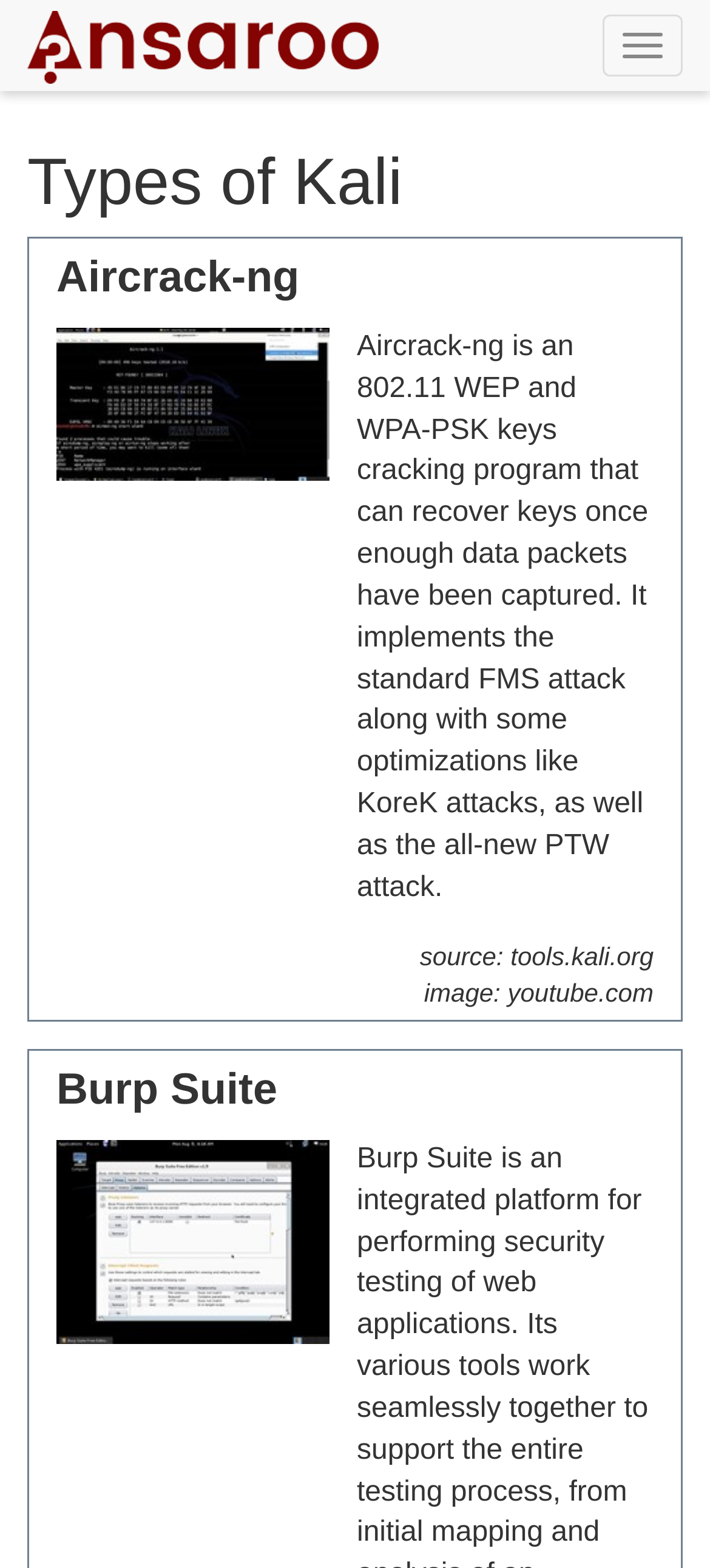Find the bounding box of the UI element described as: "Toggle navigation". The bounding box coordinates should be given as four float values between 0 and 1, i.e., [left, top, right, bottom].

[0.849, 0.009, 0.962, 0.049]